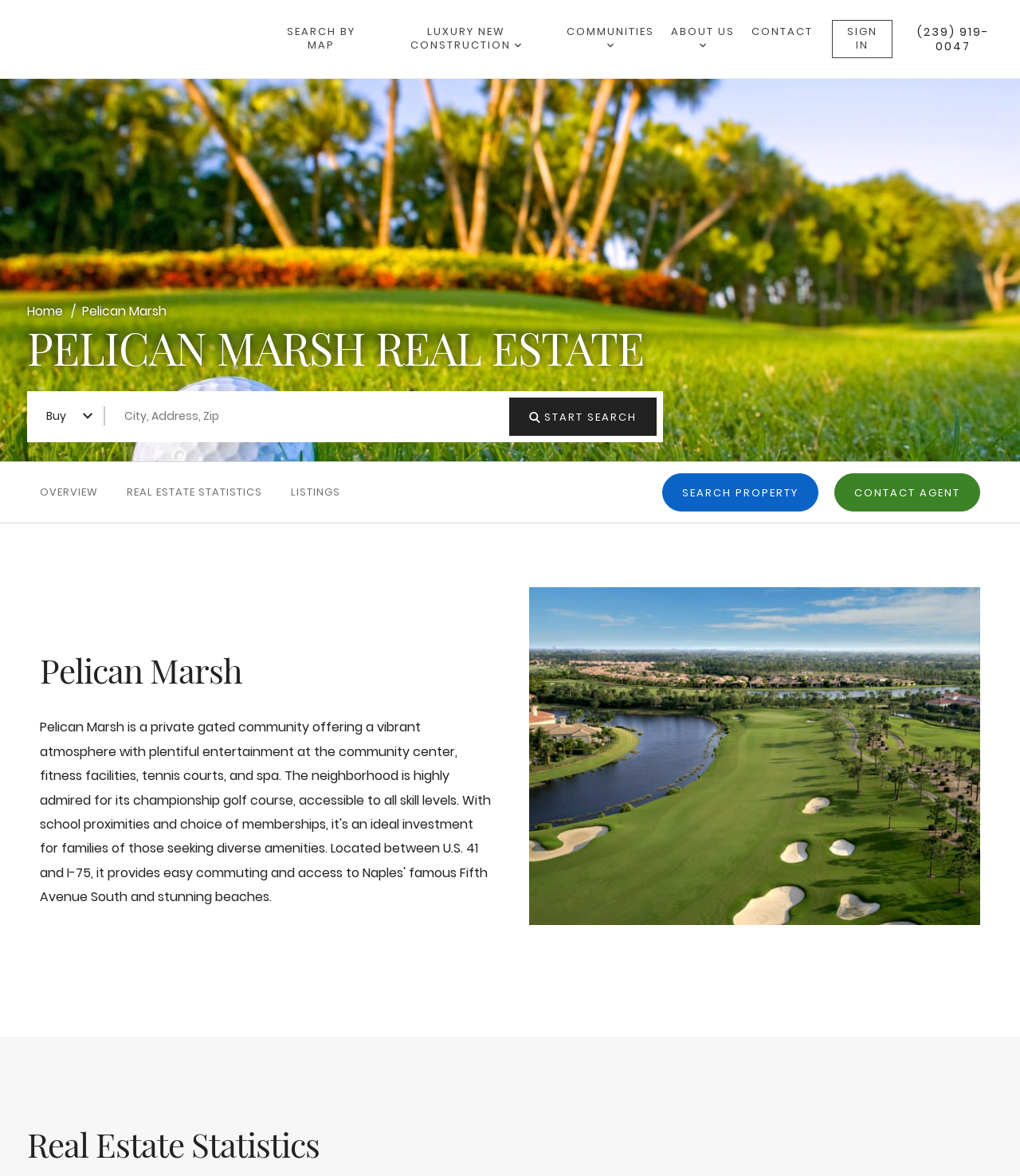Identify the bounding box coordinates of the area you need to click to perform the following instruction: "Contact agent".

[0.818, 0.402, 0.961, 0.435]